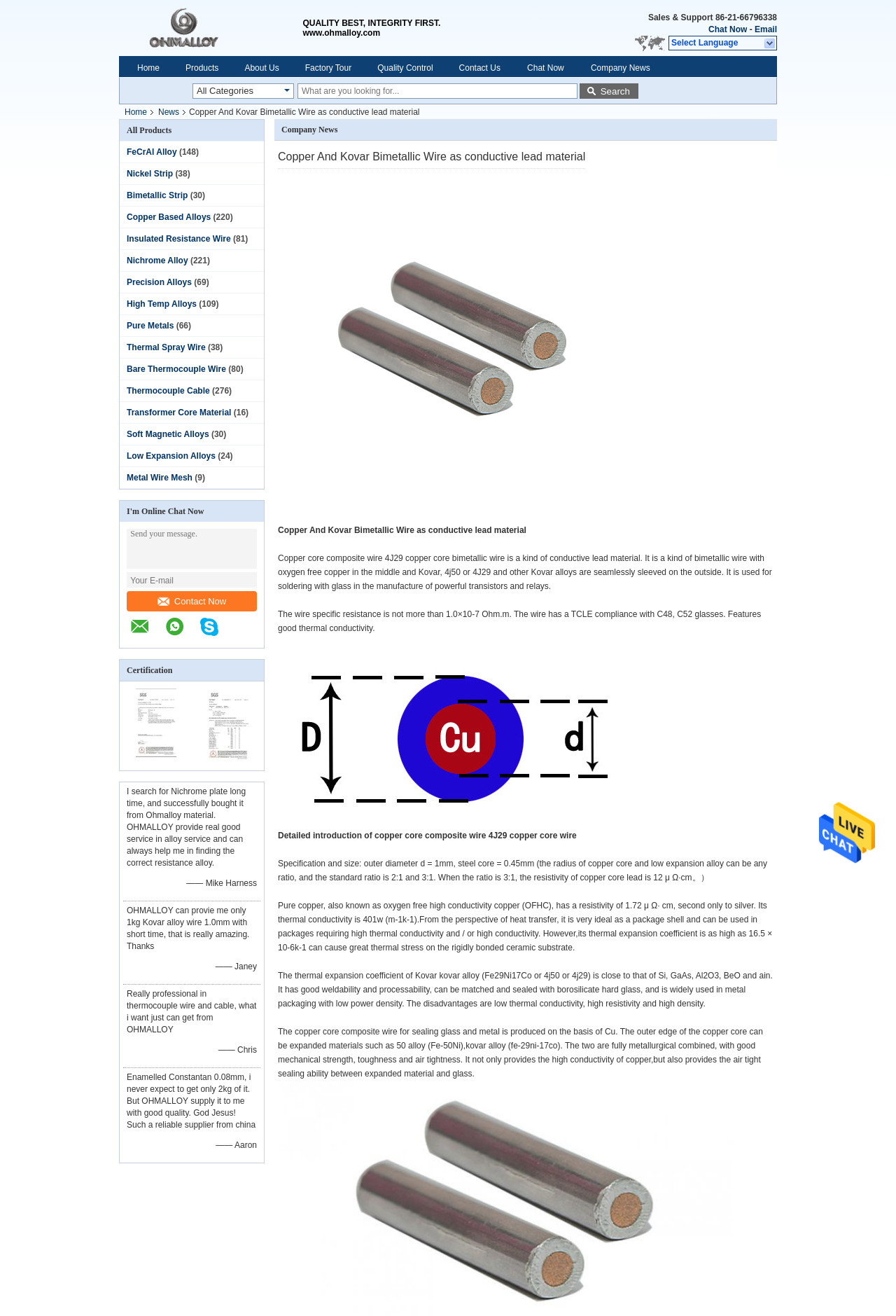Specify the bounding box coordinates of the area that needs to be clicked to achieve the following instruction: "Send a message".

[0.914, 0.655, 0.977, 0.663]